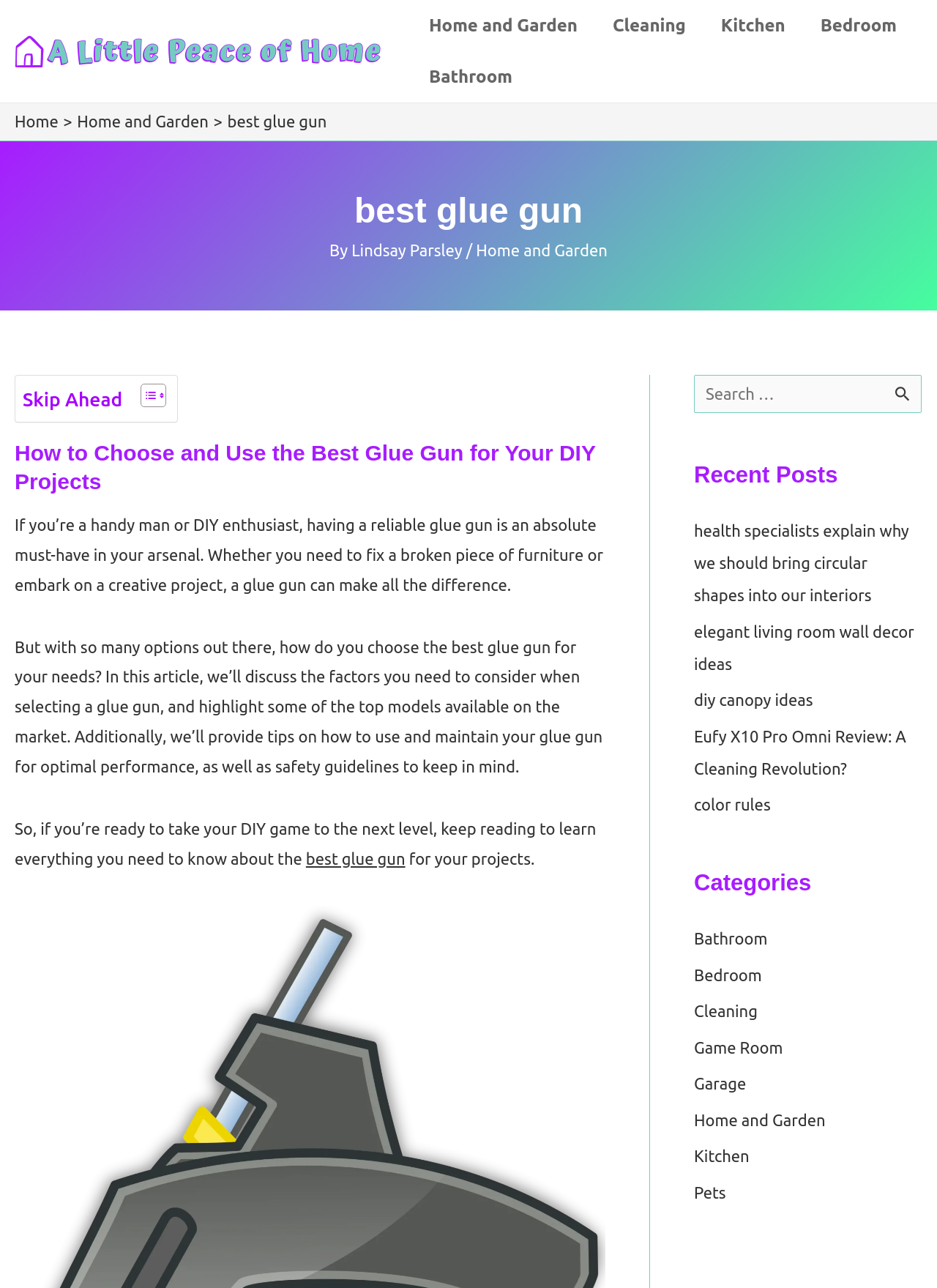Respond with a single word or phrase:
How many categories are listed on the webpage?

9